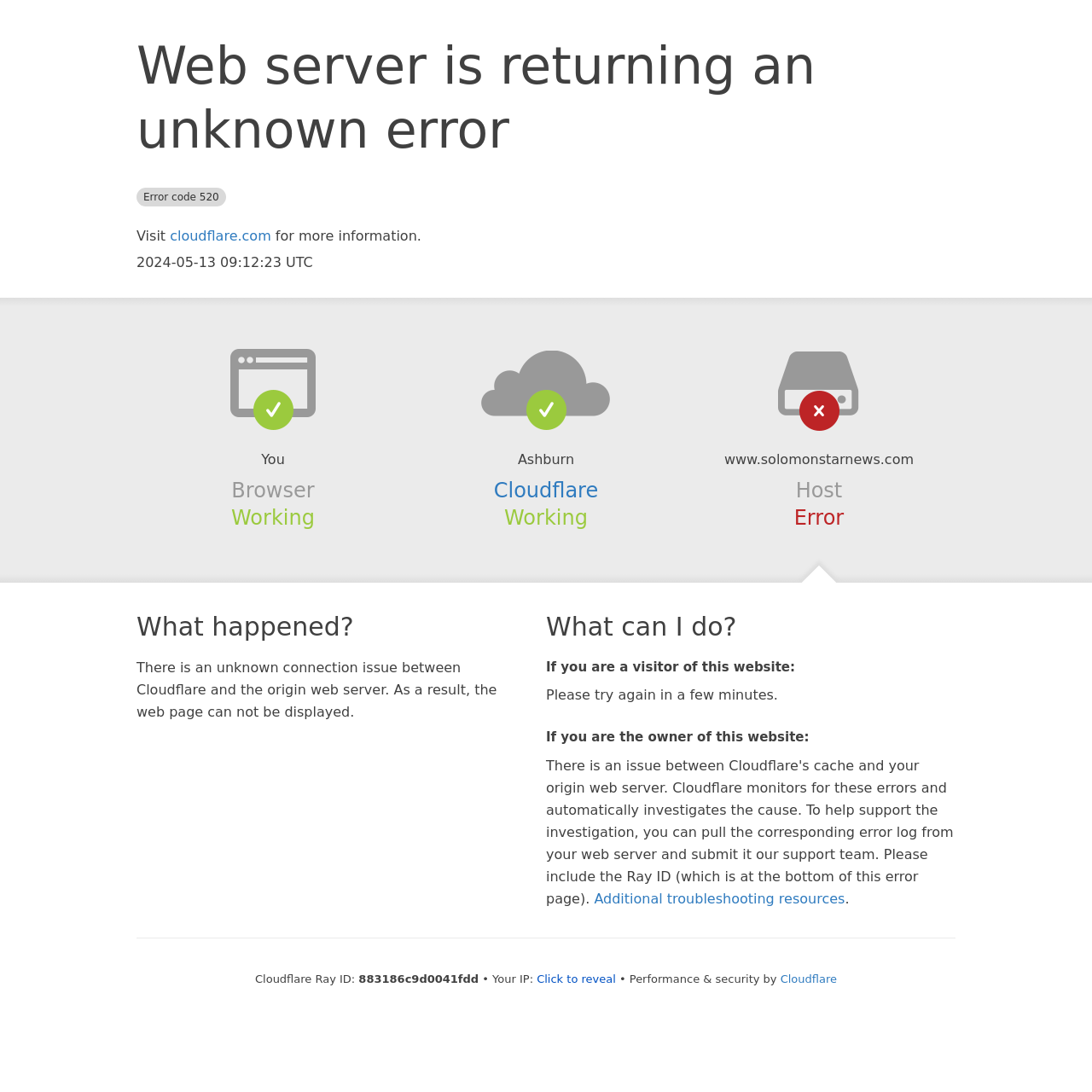Locate the UI element described as follows: "cloudflare.com". Return the bounding box coordinates as four float numbers between 0 and 1 in the order [left, top, right, bottom].

[0.156, 0.209, 0.248, 0.224]